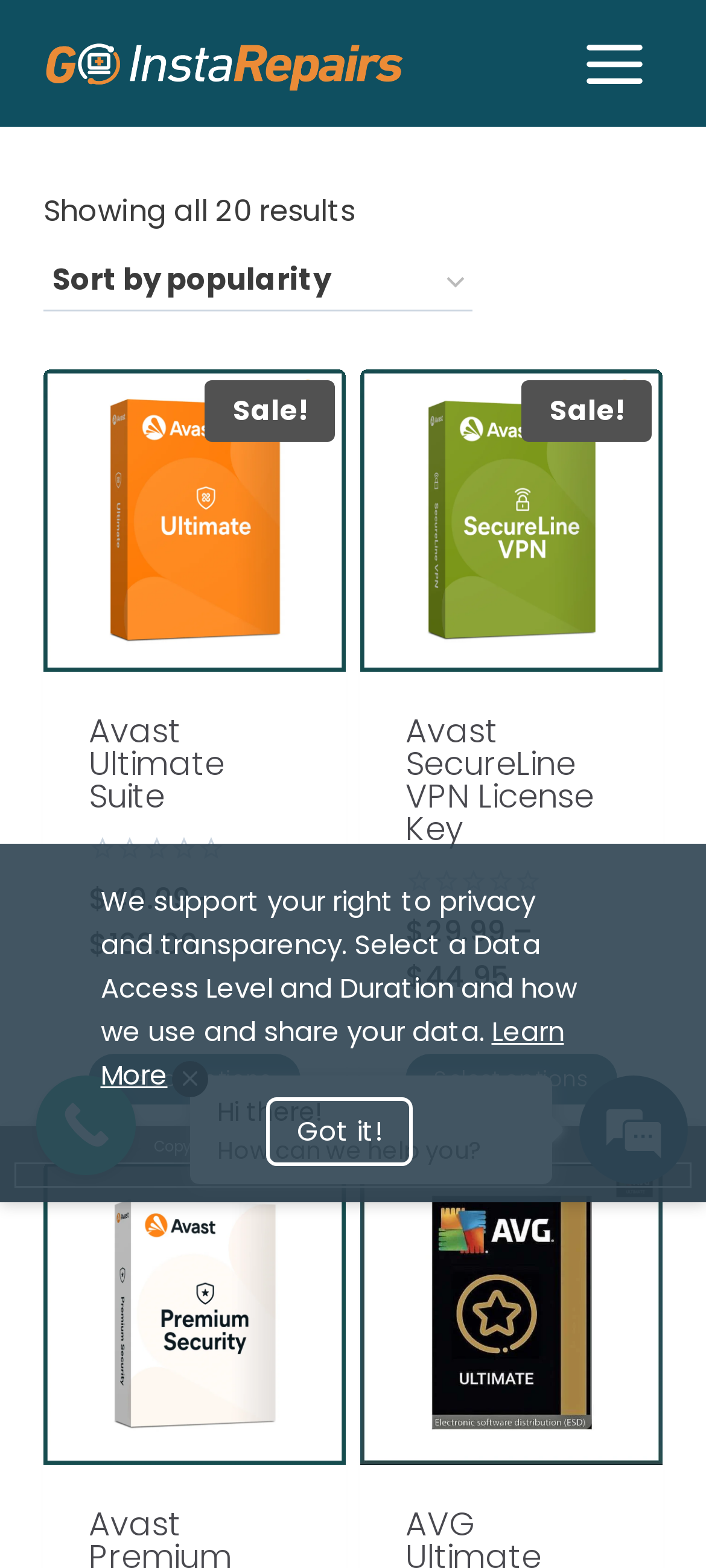Please find the bounding box for the UI element described by: "Select optionsLoading Done".

[0.574, 0.672, 0.874, 0.705]